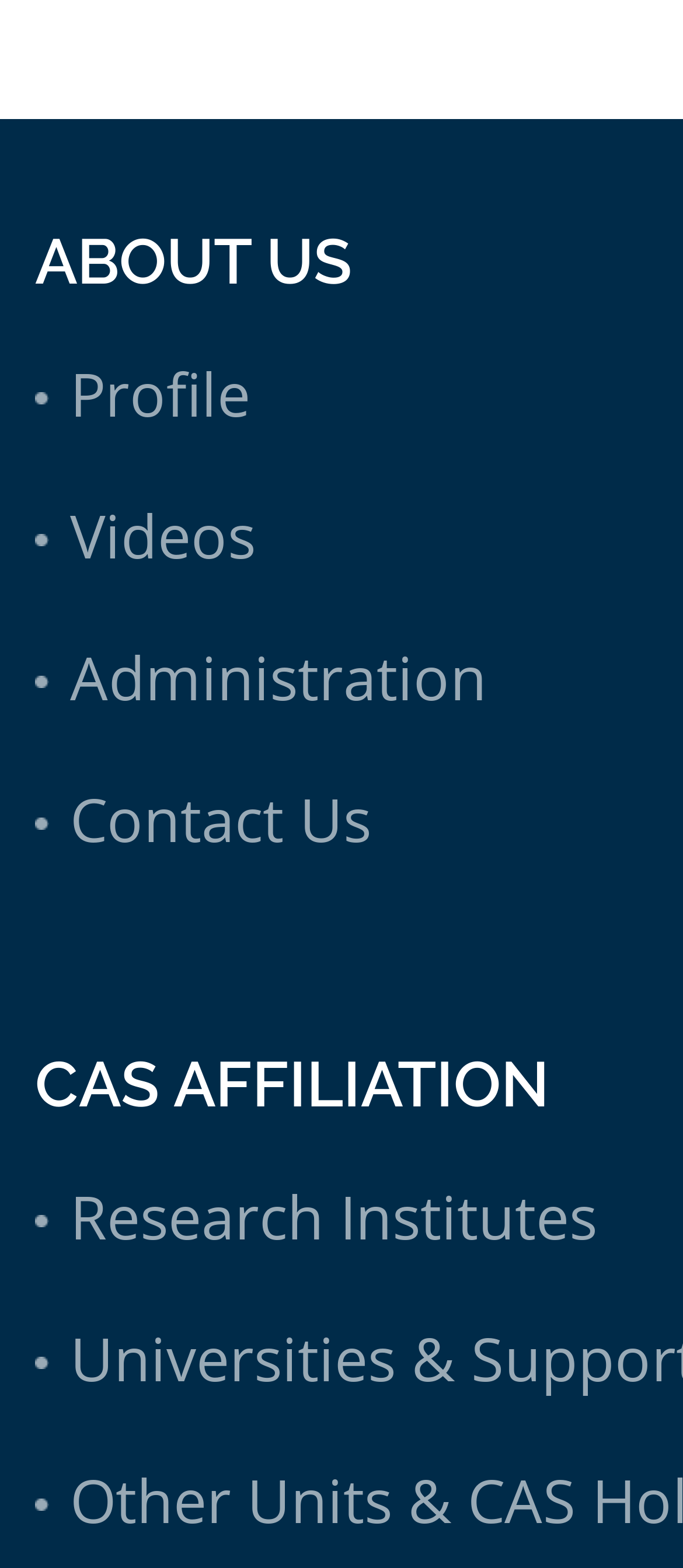Find the bounding box of the element with the following description: "Administration". The coordinates must be four float numbers between 0 and 1, formatted as [left, top, right, bottom].

[0.103, 0.406, 0.713, 0.457]